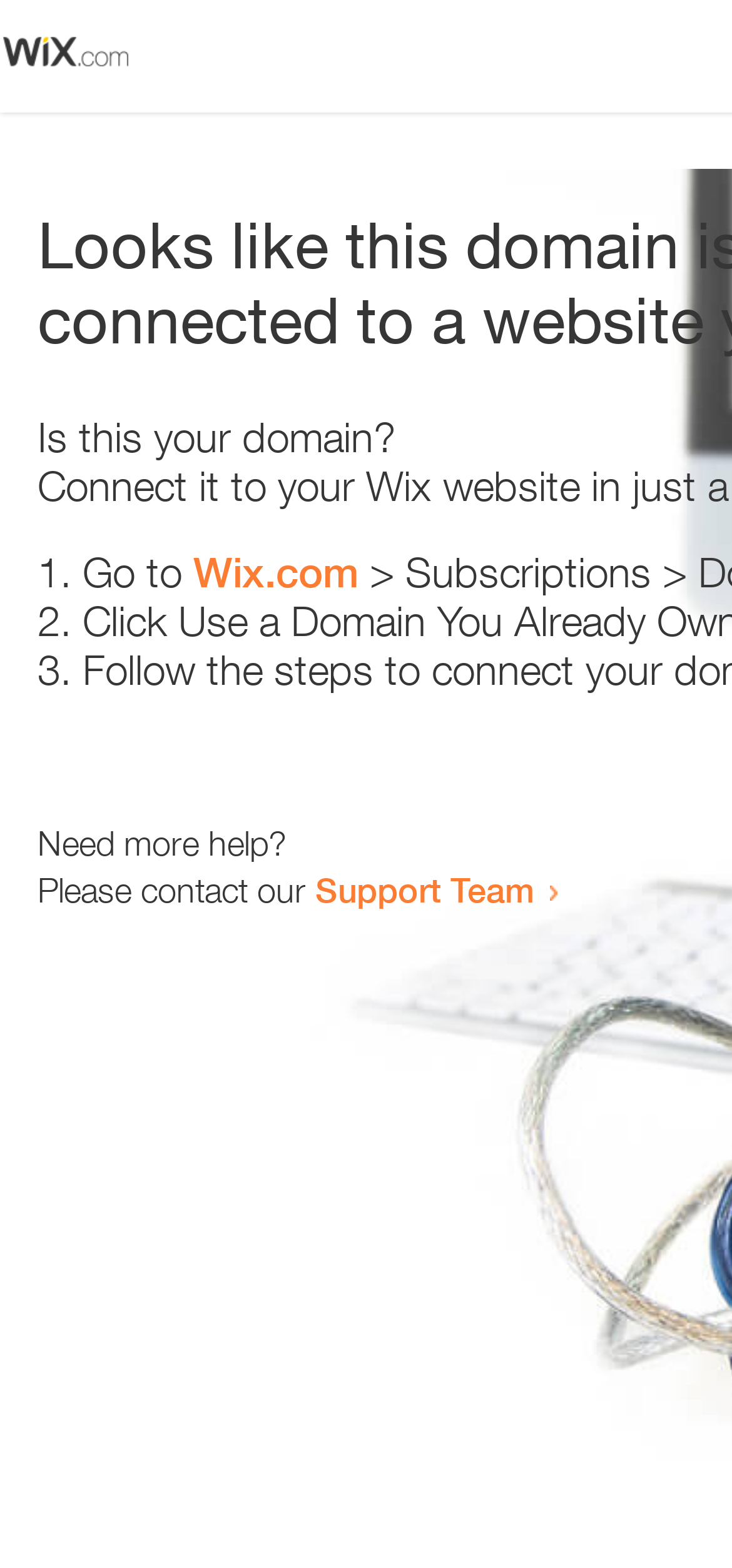Determine the bounding box coordinates for the UI element with the following description: "Support Team". The coordinates should be four float numbers between 0 and 1, represented as [left, top, right, bottom].

[0.431, 0.554, 0.731, 0.58]